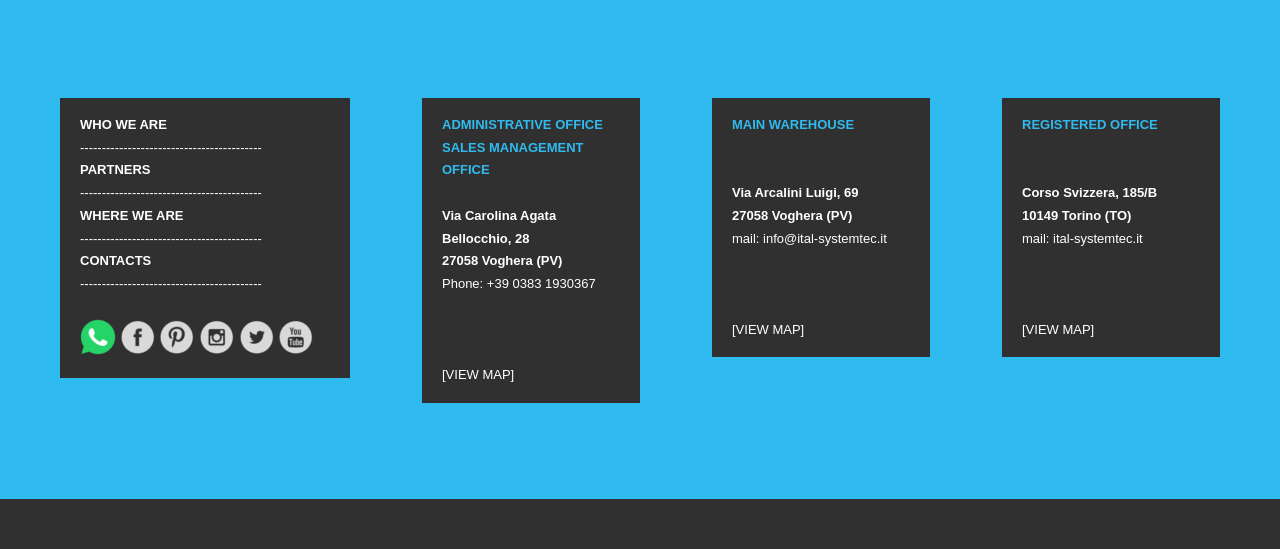Given the description "Valentin PREDA", determine the bounding box of the corresponding UI element.

None